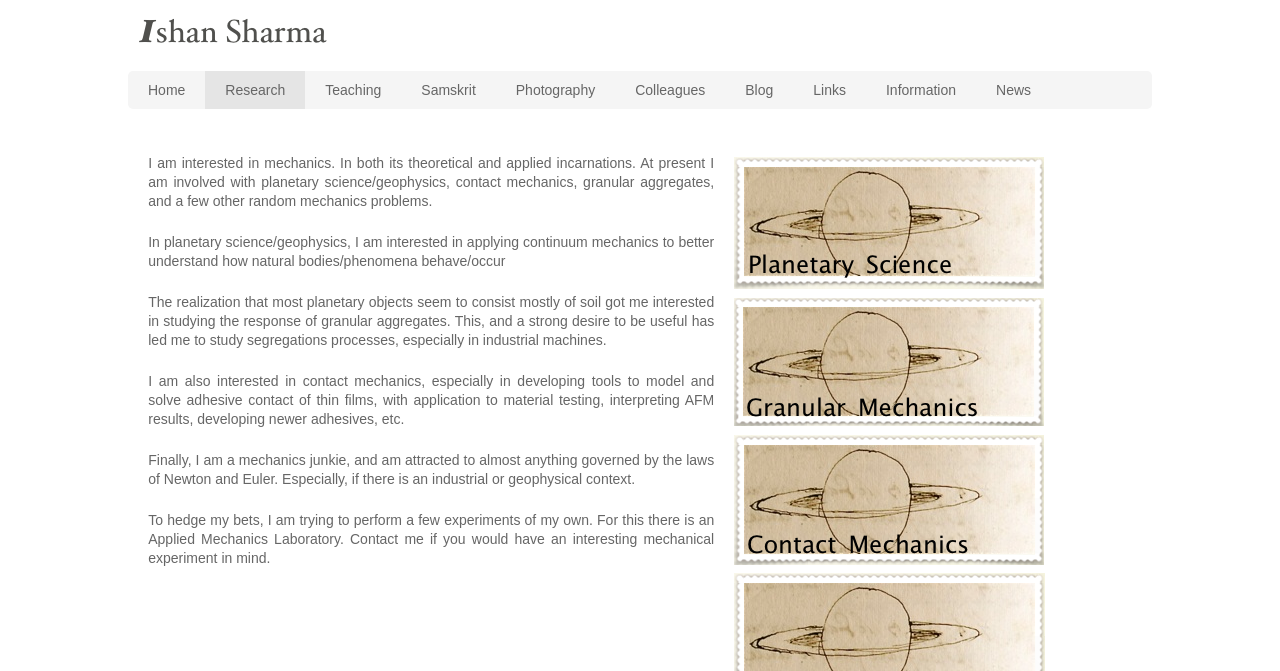Extract the bounding box coordinates of the UI element described by: "Links". The coordinates should include four float numbers ranging from 0 to 1, e.g., [left, top, right, bottom].

[0.62, 0.105, 0.677, 0.163]